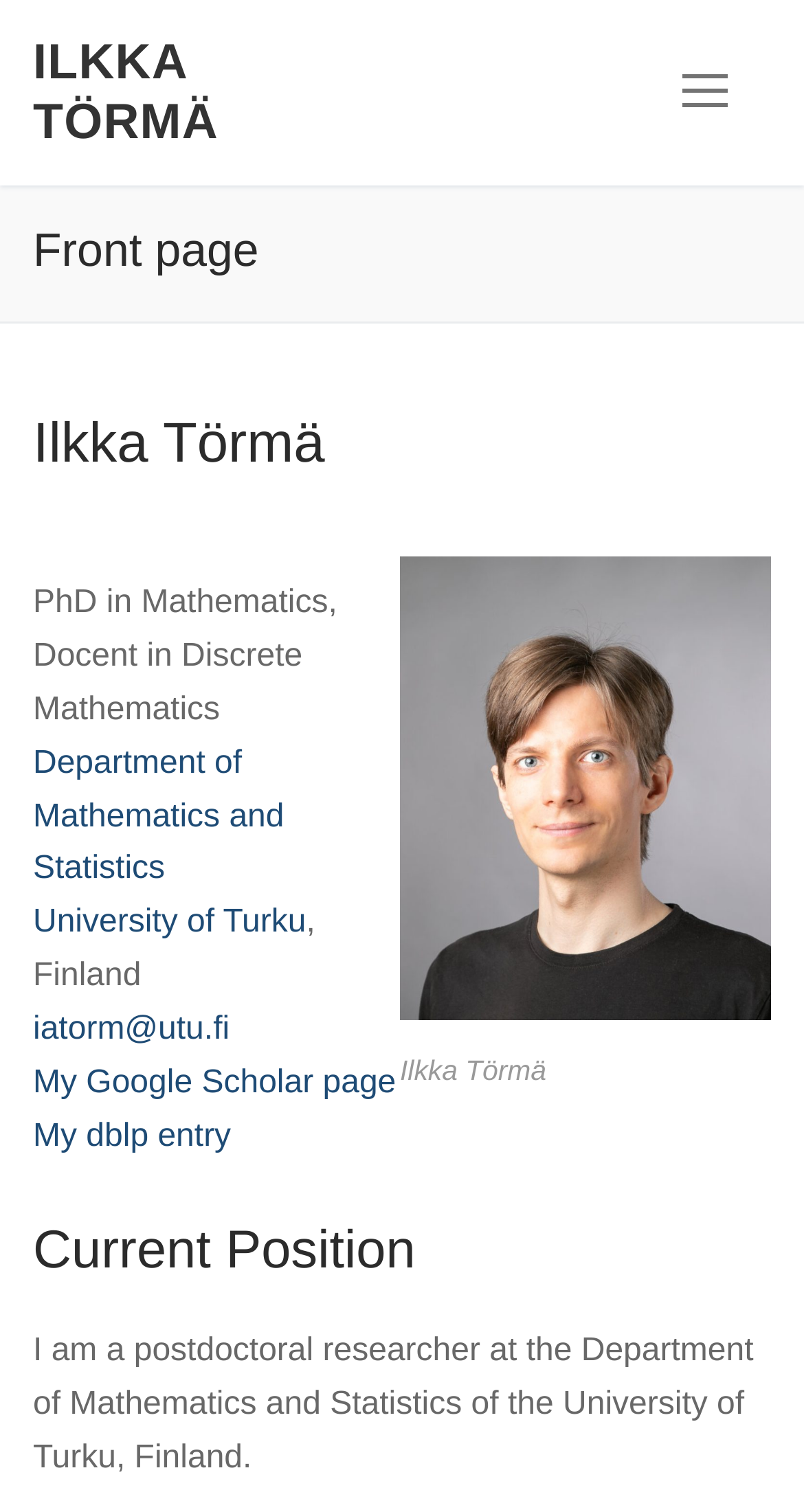Provide the bounding box coordinates for the specified HTML element described in this description: "Department of Mathematics and Statistics". The coordinates should be four float numbers ranging from 0 to 1, in the format [left, top, right, bottom].

[0.041, 0.493, 0.353, 0.587]